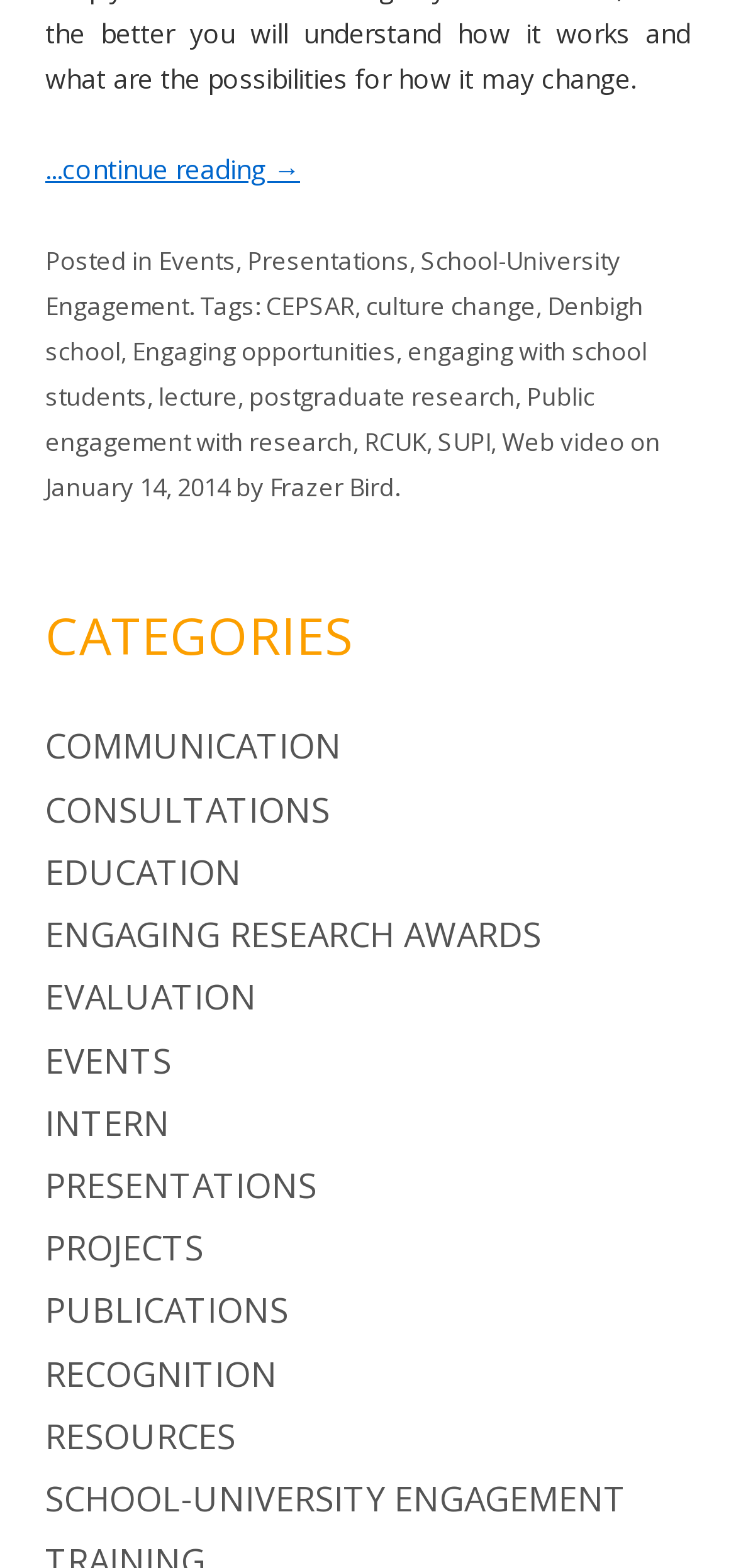Please respond in a single word or phrase: 
What is the date of the latest article?

January 14, 2014